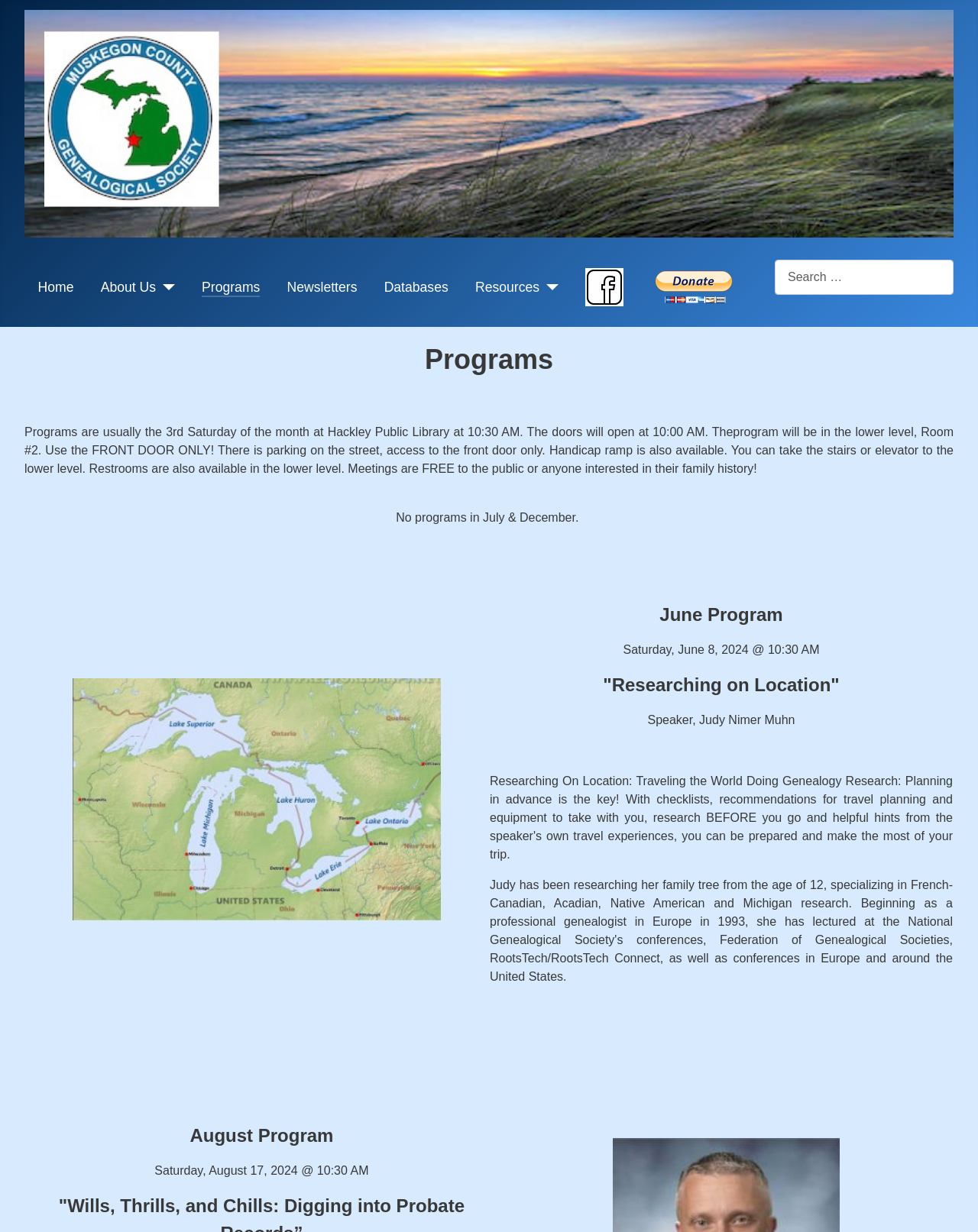Where are the genealogy society's programs usually held?
Refer to the screenshot and respond with a concise word or phrase.

Hackley Public Library